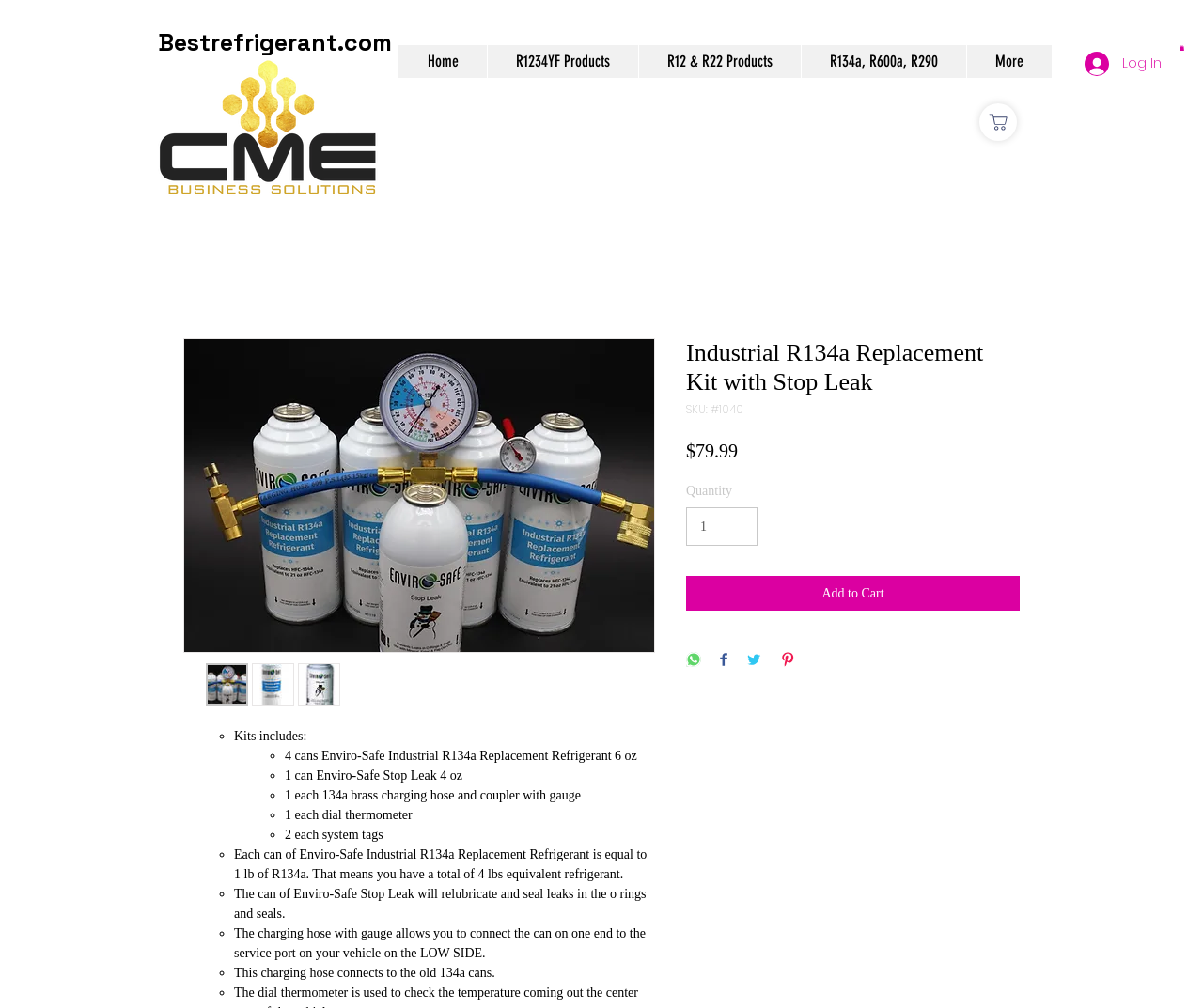Can you find the bounding box coordinates for the element that needs to be clicked to execute this instruction: "Change the quantity"? The coordinates should be given as four float numbers between 0 and 1, i.e., [left, top, right, bottom].

[0.57, 0.504, 0.63, 0.541]